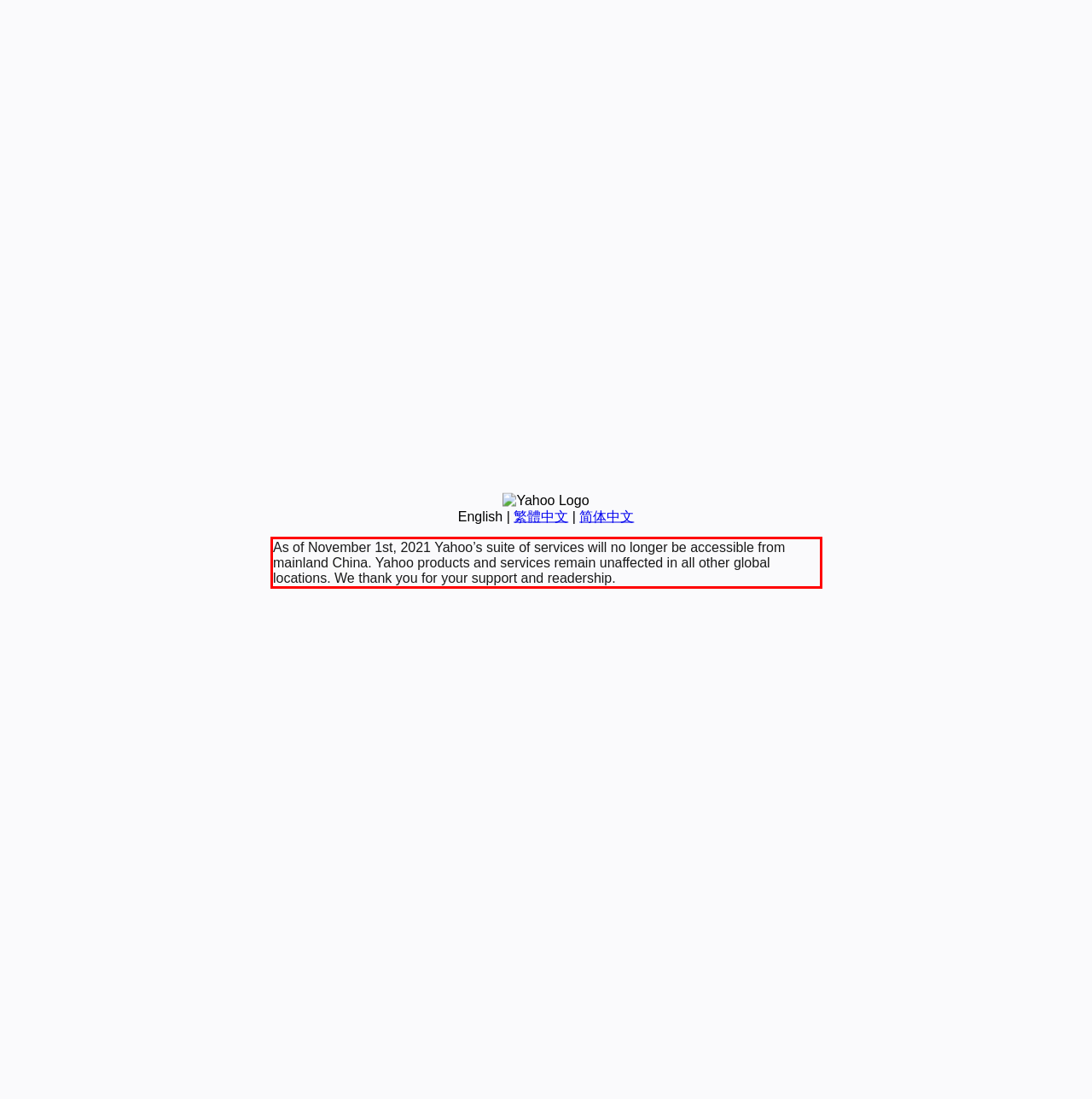Review the screenshot of the webpage and recognize the text inside the red rectangle bounding box. Provide the extracted text content.

As of November 1st, 2021 Yahoo’s suite of services will no longer be accessible from mainland China. Yahoo products and services remain unaffected in all other global locations. We thank you for your support and readership.